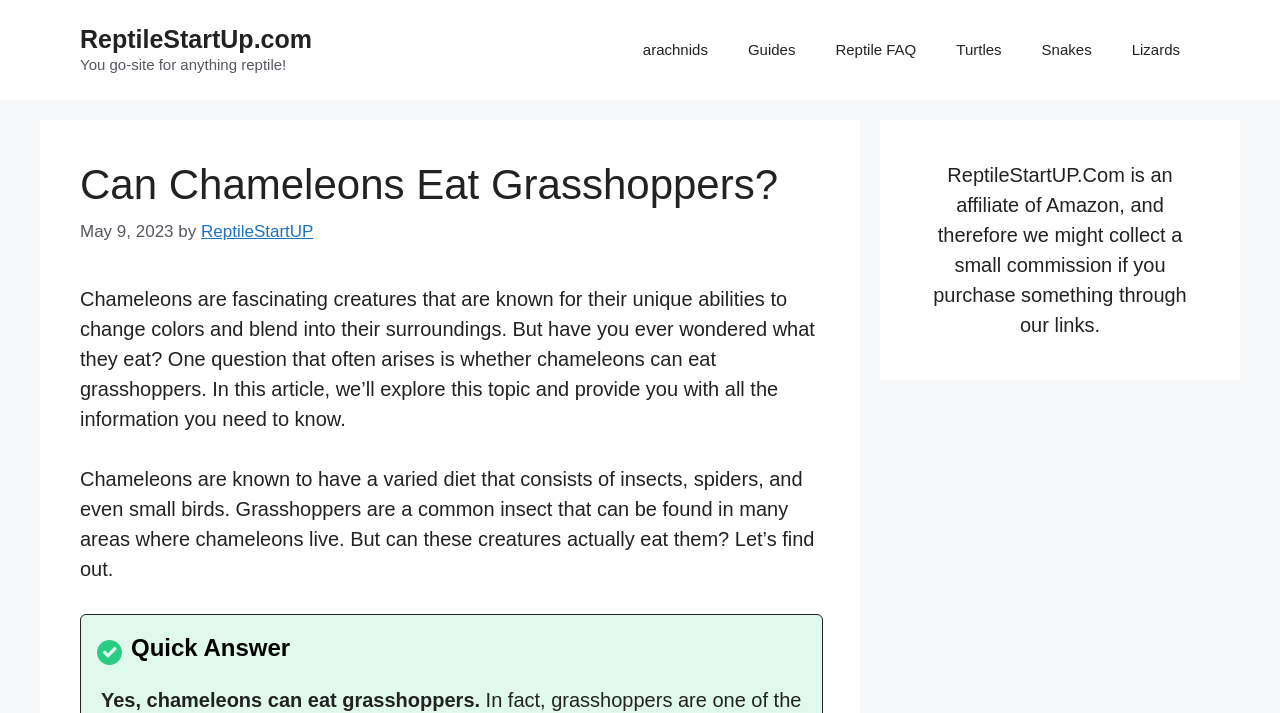What type of creatures are mentioned as part of a chameleon's diet?
Please respond to the question with as much detail as possible.

The text mentions that chameleons have a varied diet that consists of insects, spiders, and even small birds, which suggests that these creatures are part of their diet.